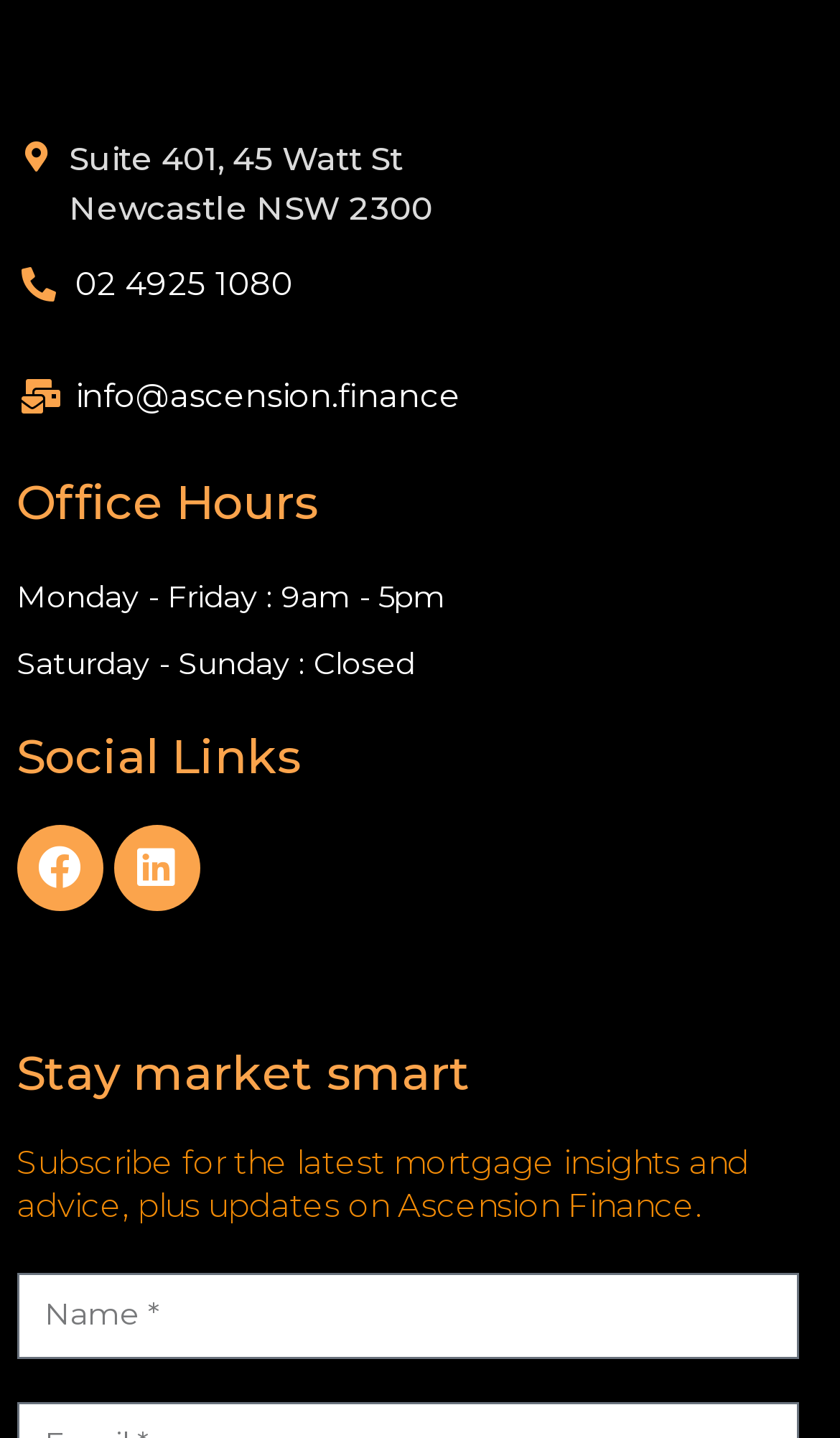Please respond in a single word or phrase: 
What is the office phone number?

02 4925 1080